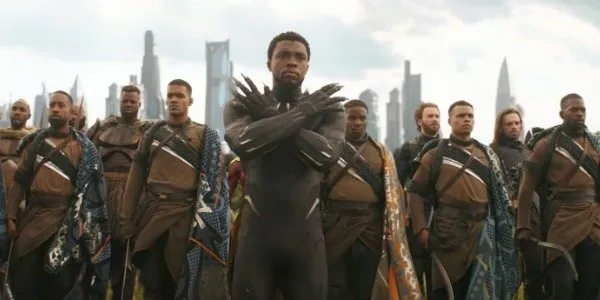What award did 'Black Panther' receive a nomination for?
Respond to the question with a single word or phrase according to the image.

Best Picture